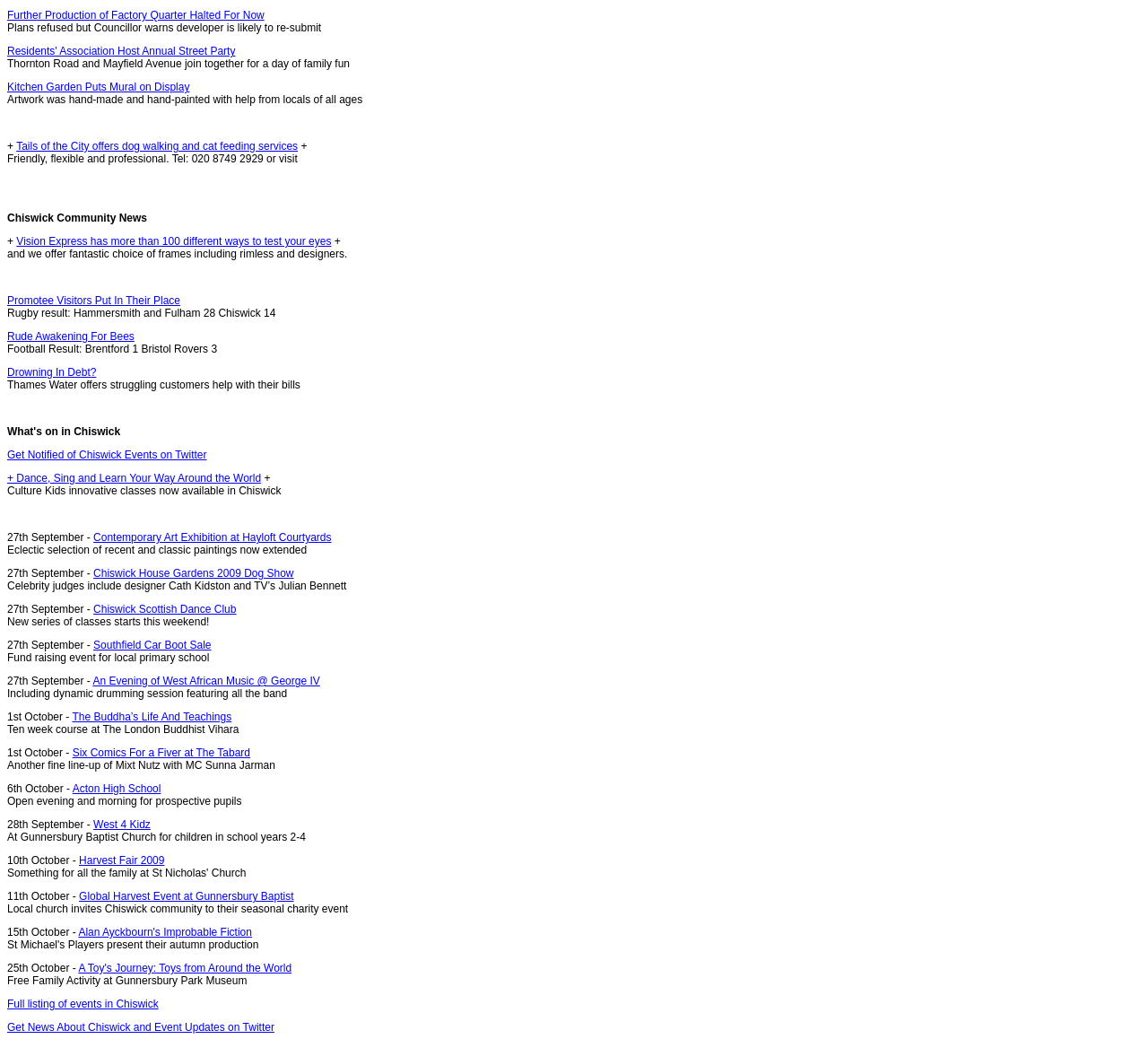Please predict the bounding box coordinates of the element's region where a click is necessary to complete the following instruction: "Get notified of Chiswick events on Twitter". The coordinates should be represented by four float numbers between 0 and 1, i.e., [left, top, right, bottom].

[0.006, 0.432, 0.18, 0.444]